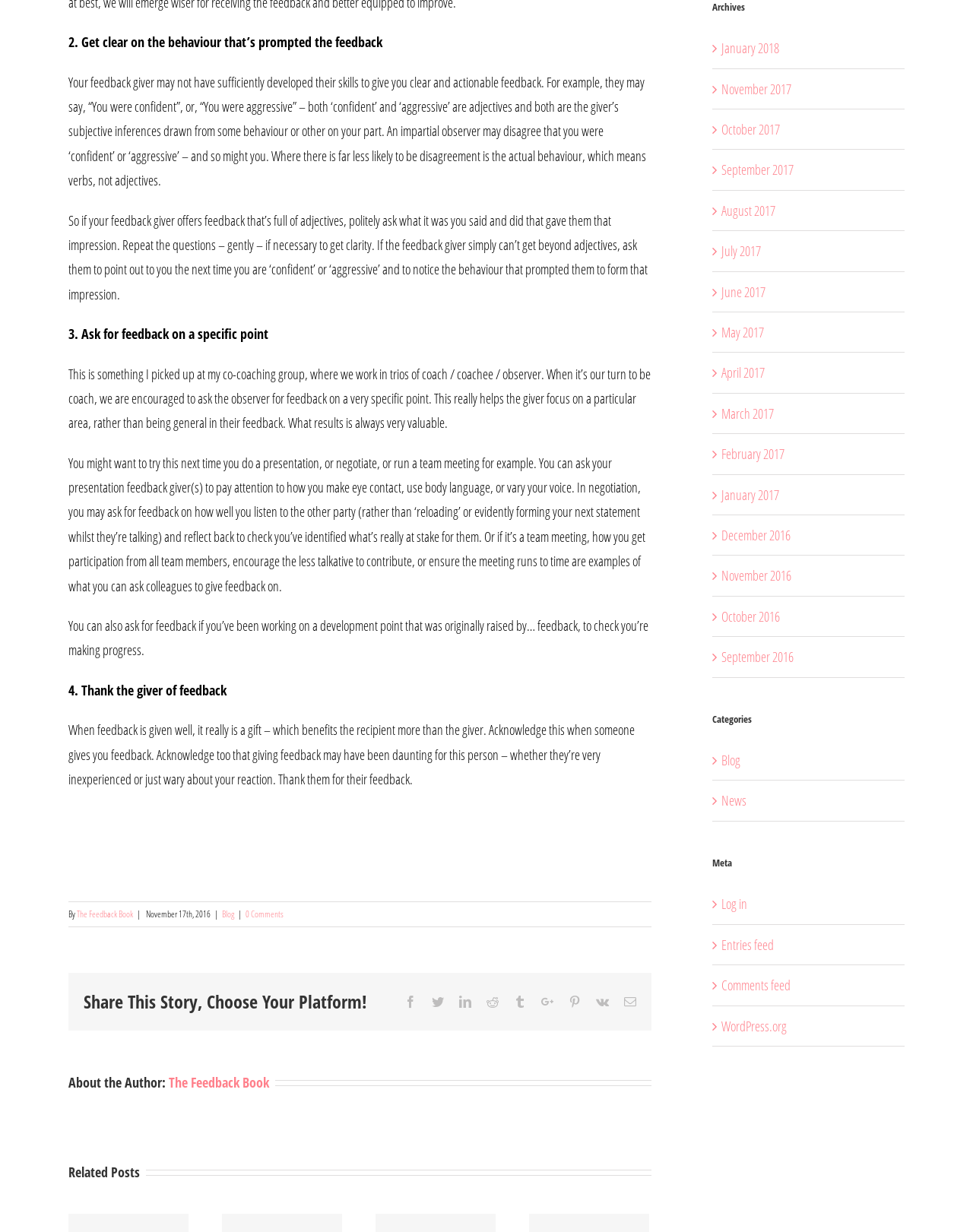Find the bounding box coordinates of the element's region that should be clicked in order to follow the given instruction: "Log in to the website". The coordinates should consist of four float numbers between 0 and 1, i.e., [left, top, right, bottom].

[0.741, 0.726, 0.768, 0.741]